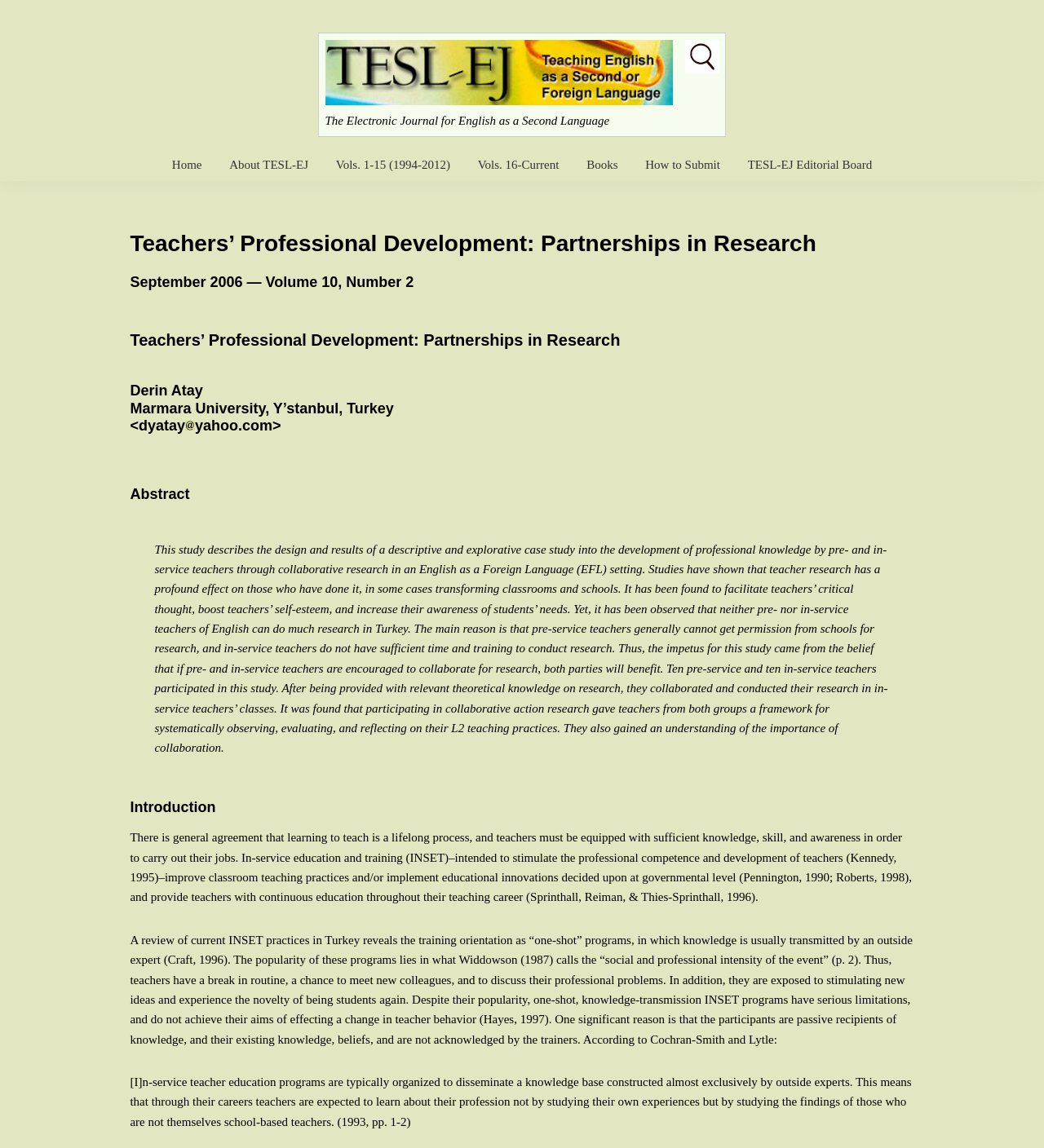Please pinpoint the bounding box coordinates for the region I should click to adhere to this instruction: "search".

[0.656, 0.055, 0.689, 0.066]